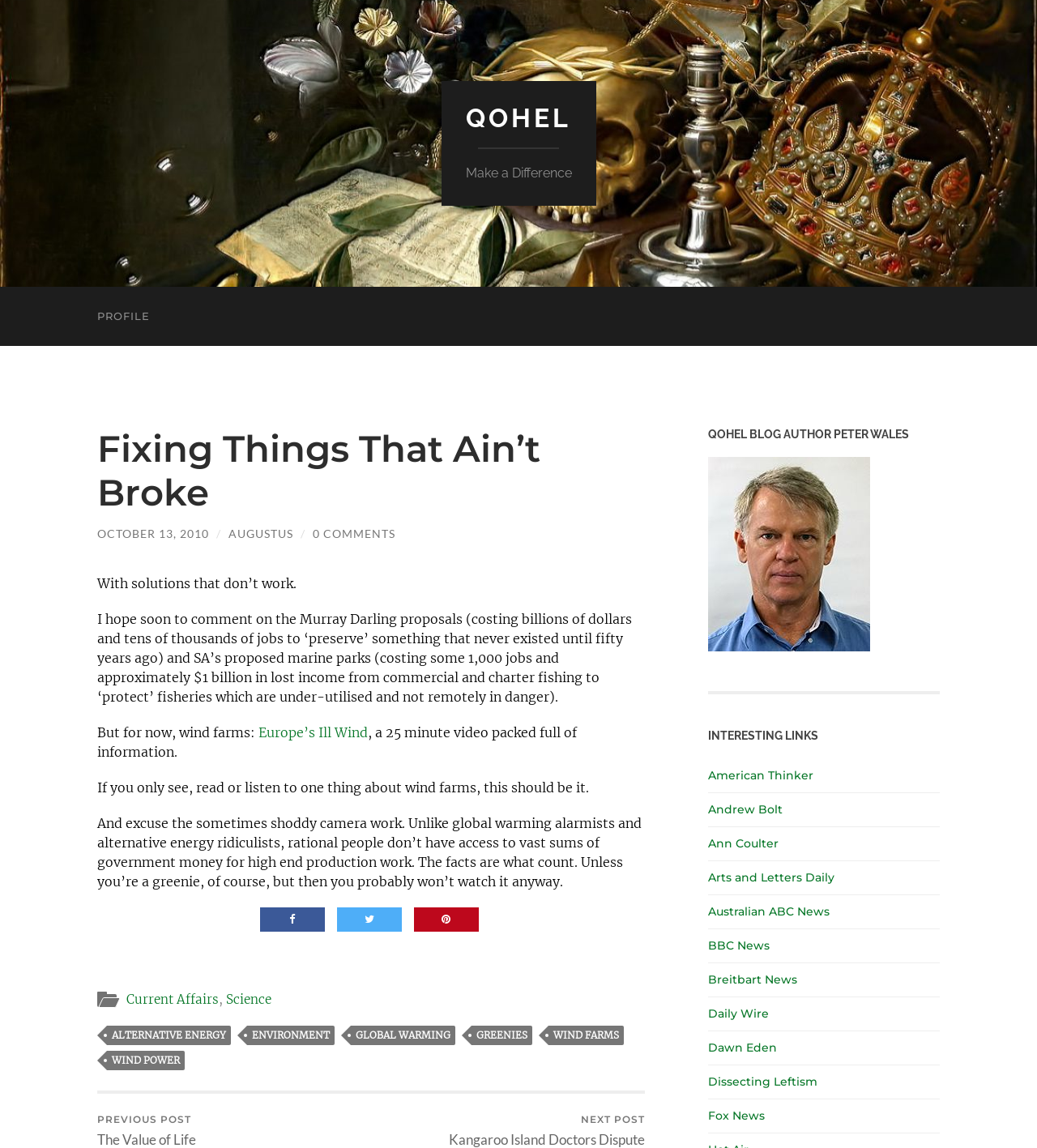What is the name of the blog?
Using the image as a reference, give an elaborate response to the question.

The name of the blog can be found at the top of the webpage, where it says 'Fixing Things That Ain't Broke - Qohel'.